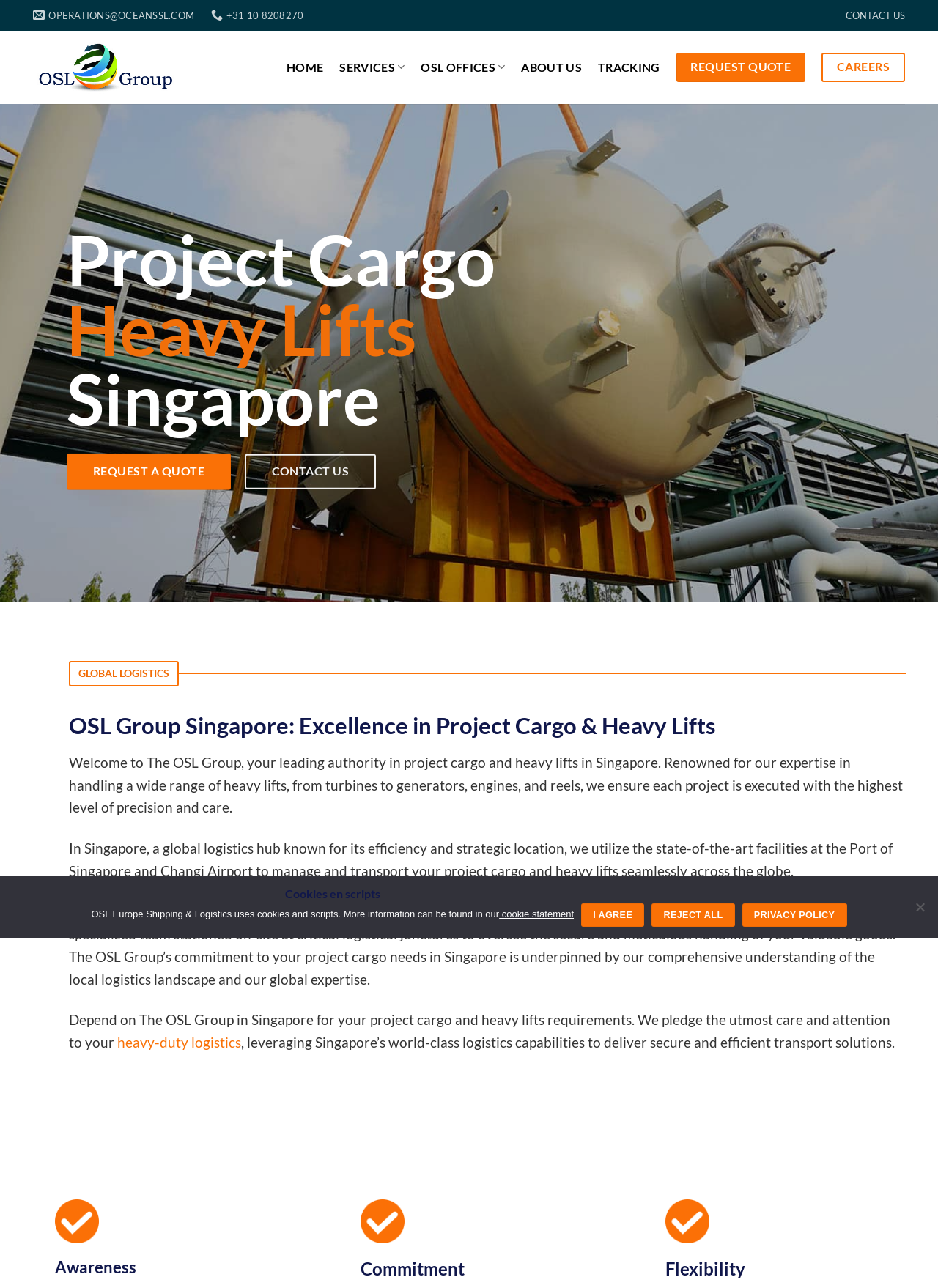Pinpoint the bounding box coordinates of the clickable area needed to execute the instruction: "Request a quote". The coordinates should be specified as four float numbers between 0 and 1, i.e., [left, top, right, bottom].

[0.721, 0.041, 0.859, 0.064]